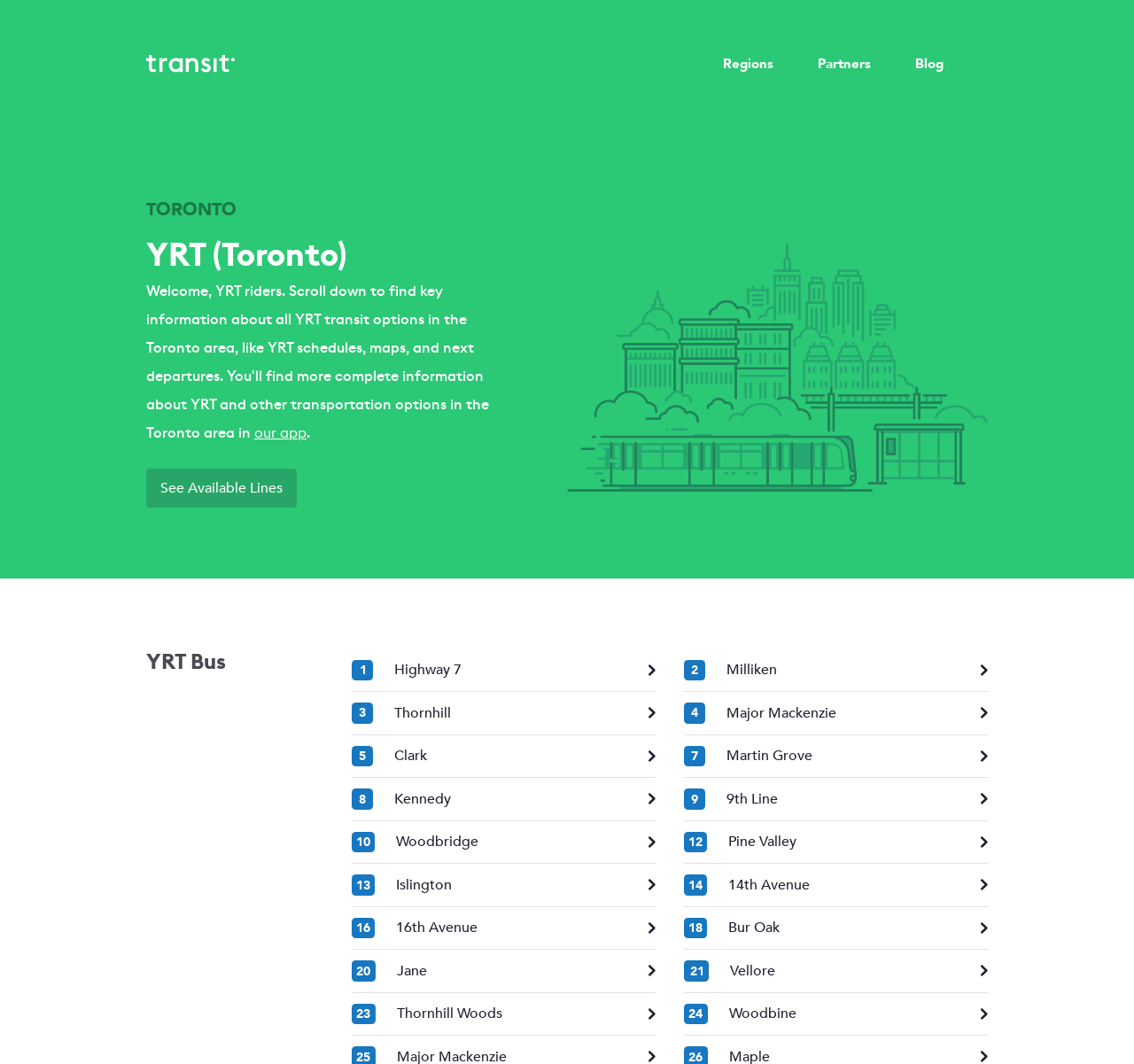What is the region selected by default? Refer to the image and provide a one-word or short phrase answer.

TORONTO